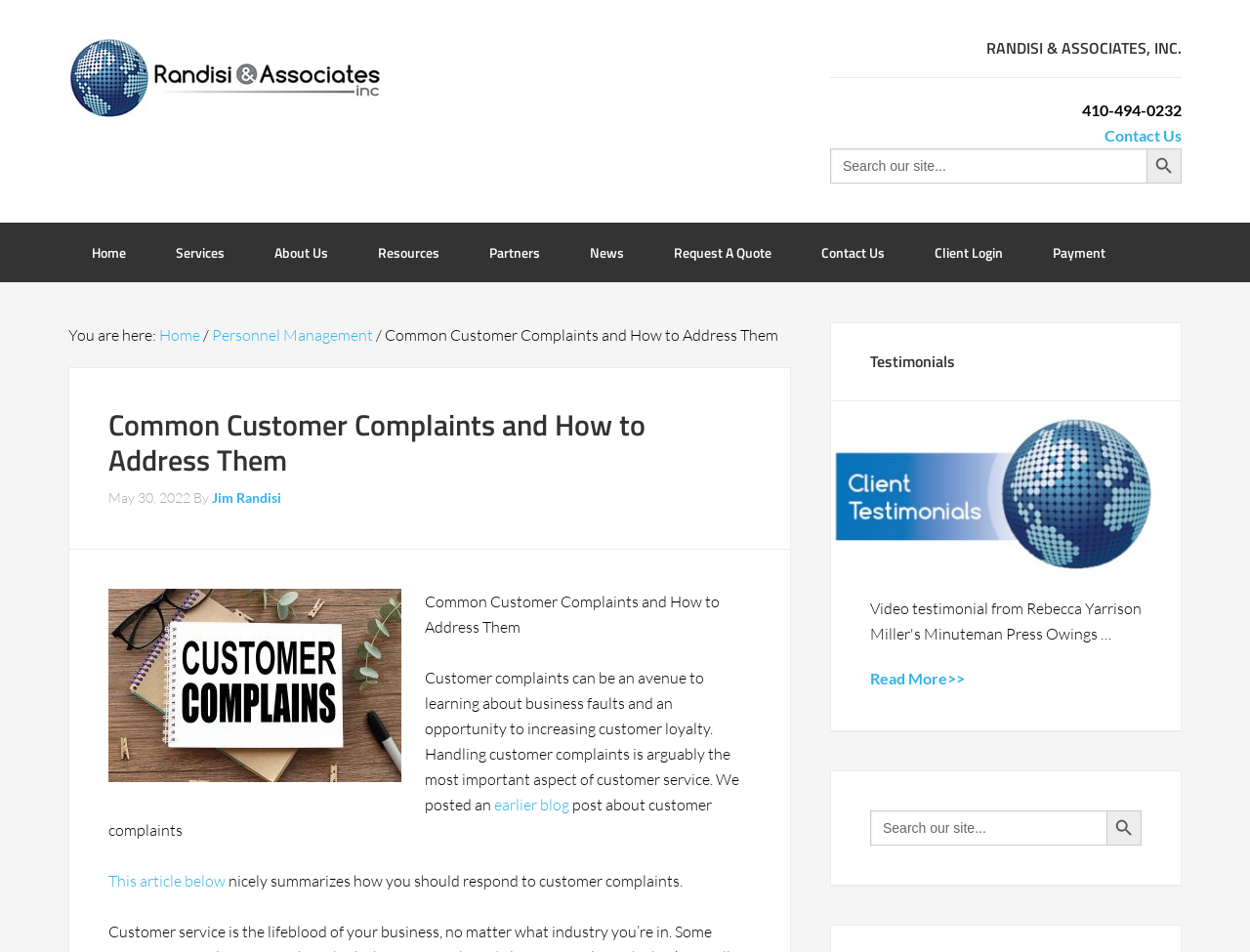What is the section below the article about?
Based on the screenshot, give a detailed explanation to answer the question.

The section below the article is titled 'Testimonials', which suggests that it contains quotes or reviews from satisfied customers of Randisi & Associates.